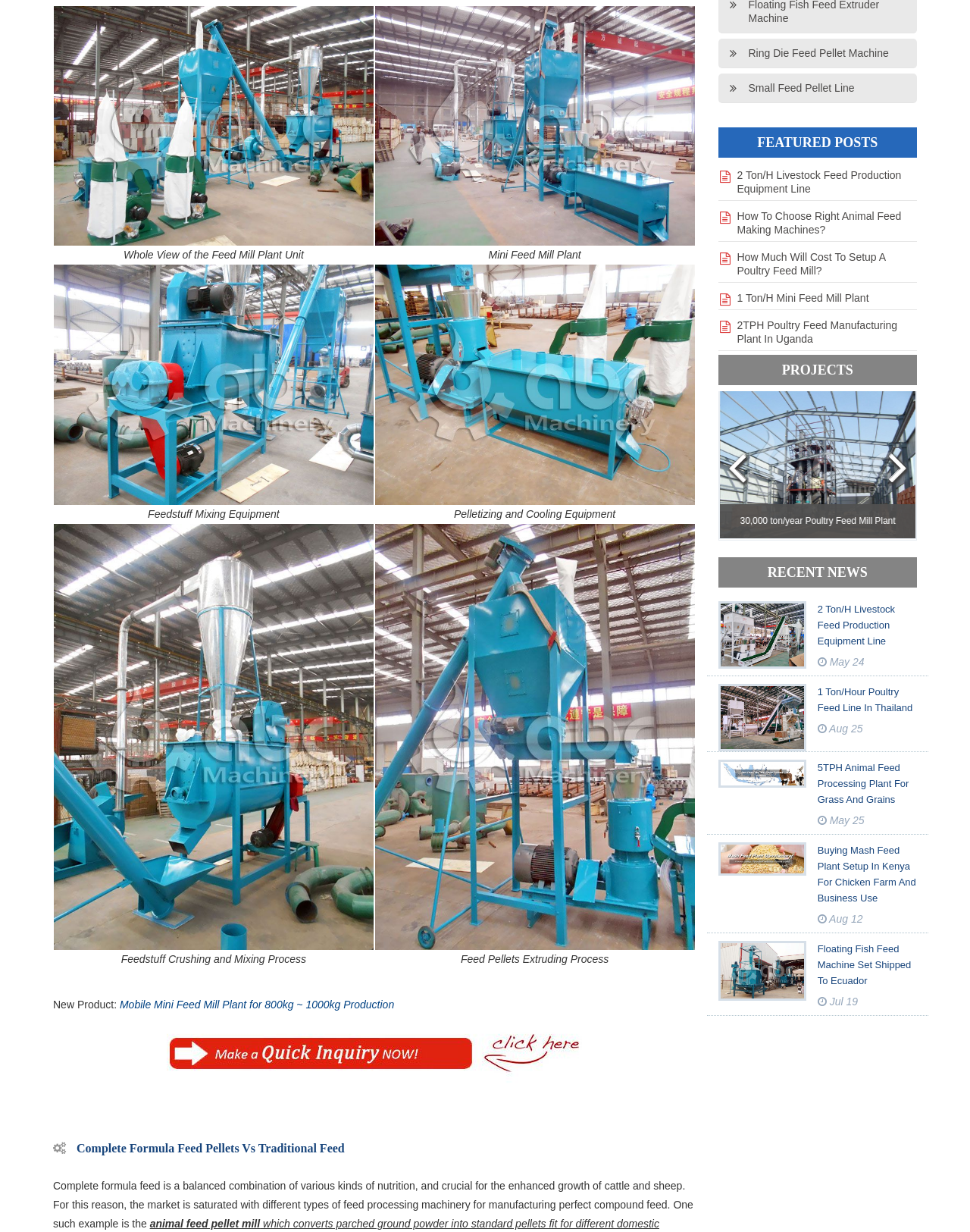Can you identify the bounding box coordinates of the clickable region needed to carry out this instruction: 'Inquire about the price and cost'? The coordinates should be four float numbers within the range of 0 to 1, stated as [left, top, right, bottom].

[0.172, 0.85, 0.6, 0.86]